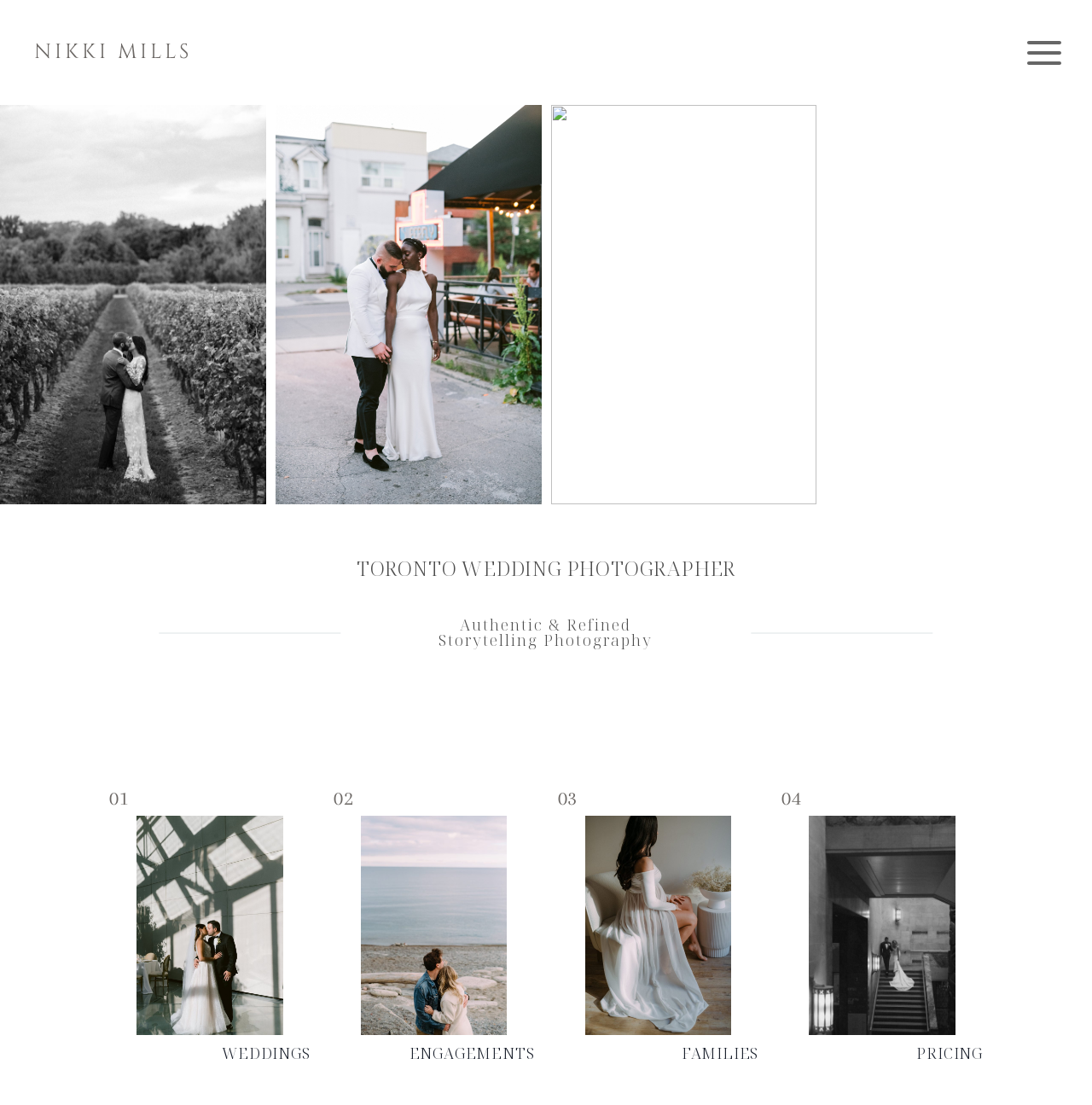Please mark the clickable region by giving the bounding box coordinates needed to complete this instruction: "Go to the weddings page".

[0.125, 0.714, 0.259, 0.961]